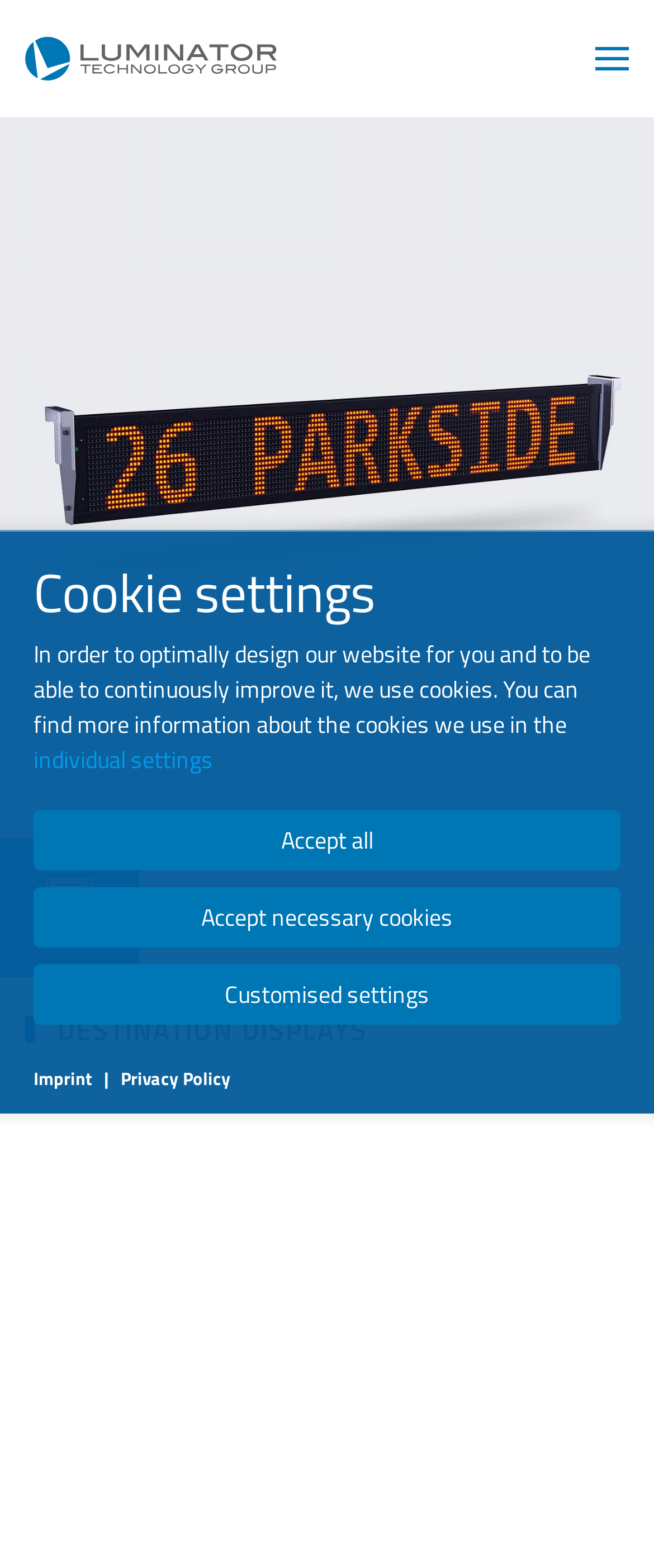What is the purpose of the Smart Series III displays?
Please provide a detailed answer to the question.

Based on the webpage content, specifically the StaticText element, it is clear that the Smart Series III displays are designed to deliver destination, route, and other ad hoc messages to the front, side, rear, or dash of the transit vehicle.